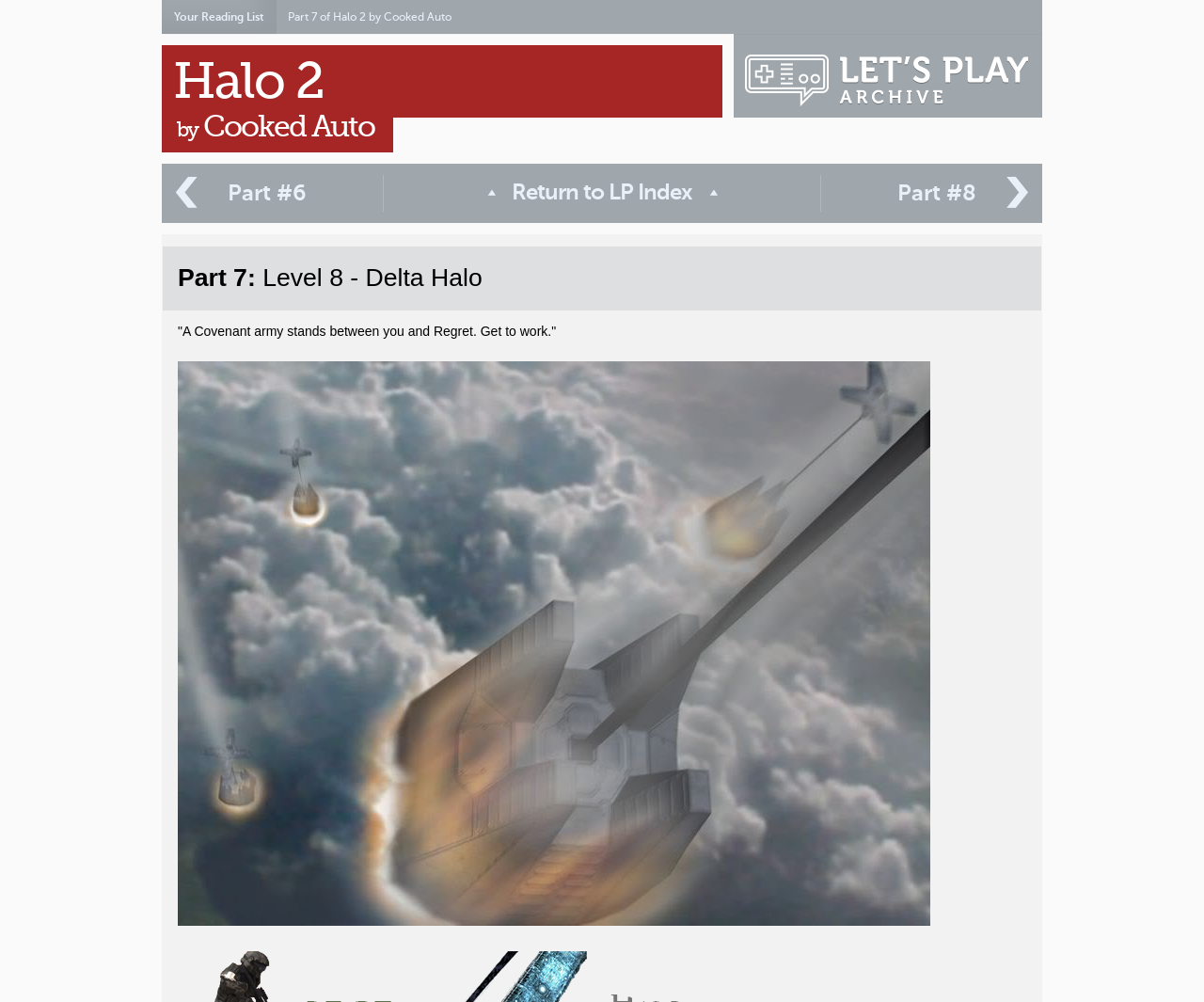What is the description of the current level?
Please utilize the information in the image to give a detailed response to the question.

The description of the current level can be found in the StaticText element with bounding box coordinates [0.148, 0.323, 0.462, 0.338].